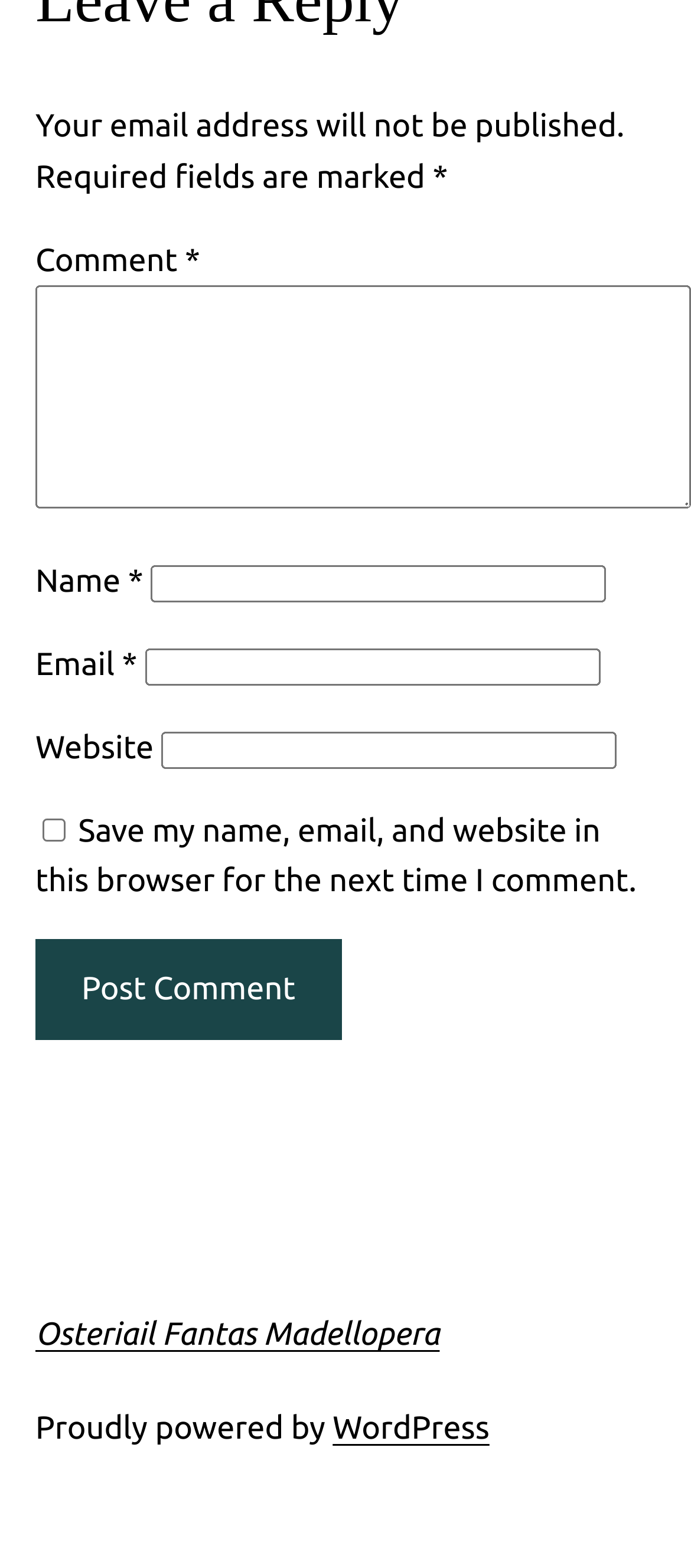Locate the bounding box of the UI element with the following description: "Osteriail Fantas Madellopera".

[0.051, 0.84, 0.636, 0.862]